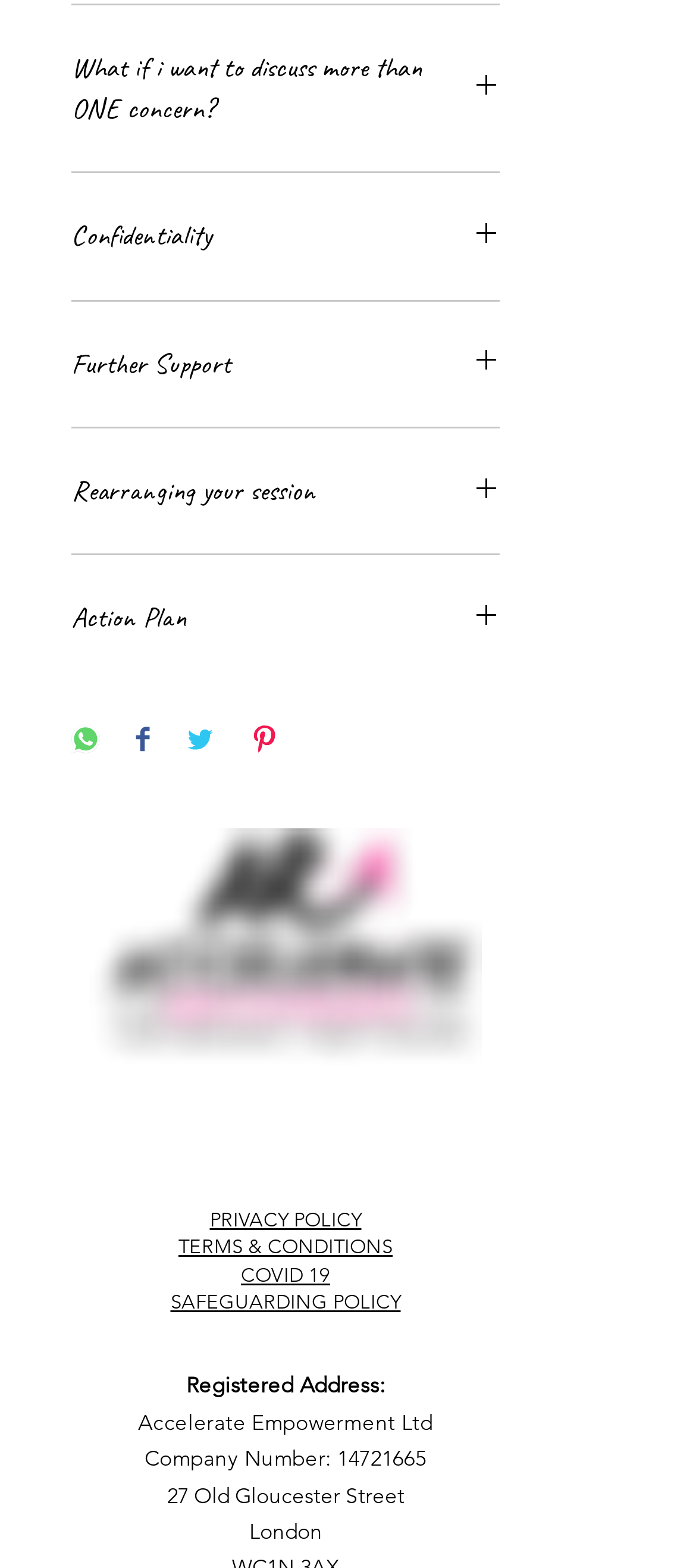Please examine the image and answer the question with a detailed explanation:
What is the name of the organization?

I found the answer by looking at the bottom of the webpage, where the organization's information is listed. The text 'Accelerate Empowerment Ltd' is located at the coordinates [0.198, 0.898, 0.622, 0.915], which indicates it is a part of the organization's address.